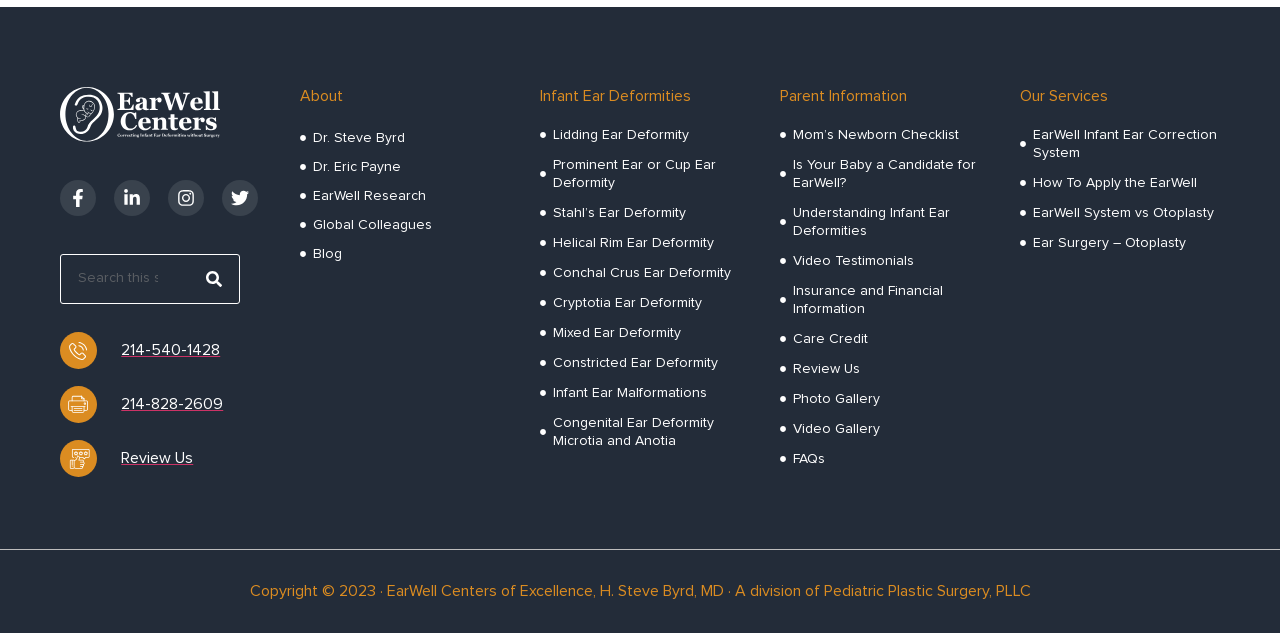Using the information from the screenshot, answer the following question thoroughly:
What social media platforms are linked on this webpage?

I found the links to social media platforms by looking at the images with descriptions 'Facebook-f', 'Linkedin-in', 'Instagram', and 'Twitter' which are located at the top of the webpage.